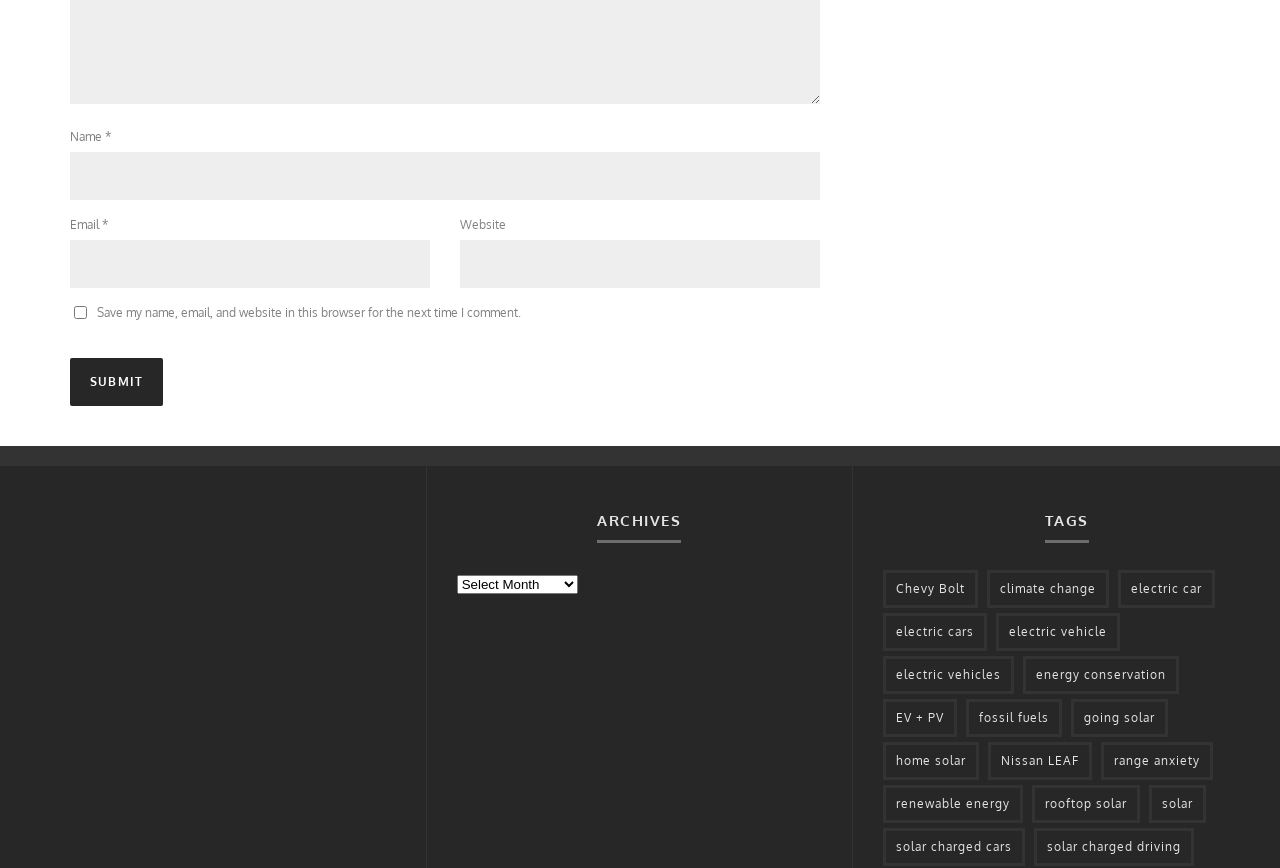Please identify the bounding box coordinates of where to click in order to follow the instruction: "View posts about electric cars".

[0.874, 0.657, 0.949, 0.701]